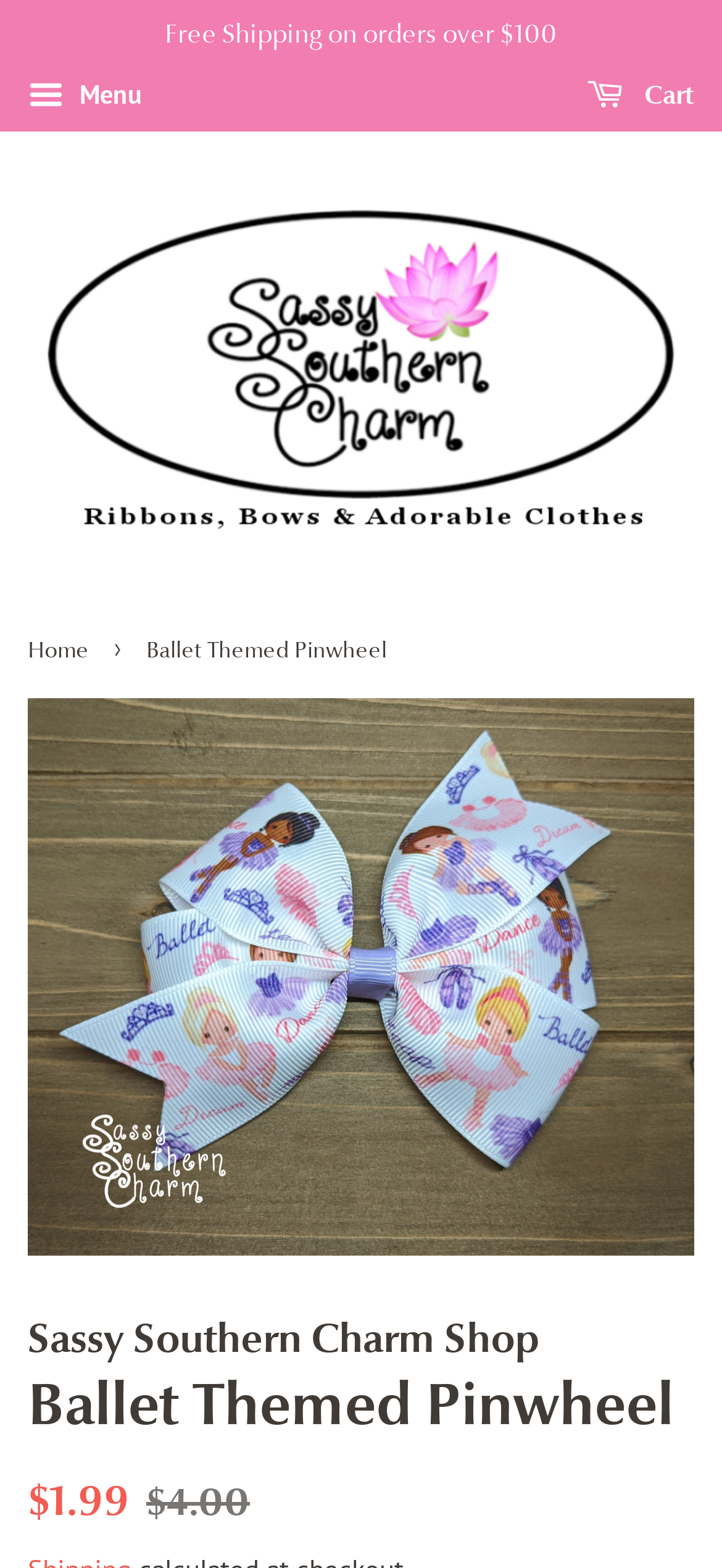What is the theme of the pinwheel?
Craft a detailed and extensive response to the question.

The theme of the pinwheel can be determined by looking at the image of the pinwheel, which features little ballerinas, ballet accessories, and words. This suggests that the pinwheel is ballet-themed.